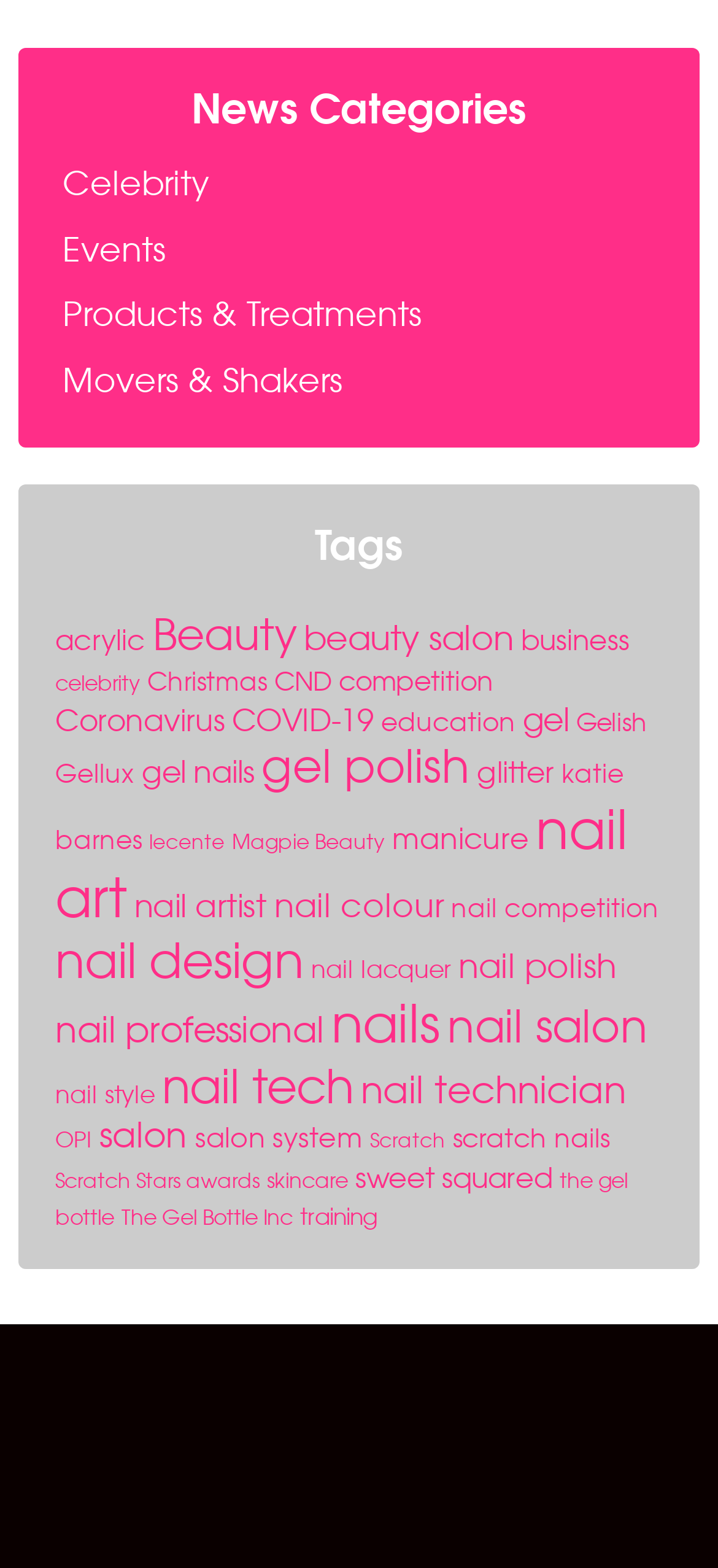Extract the bounding box of the UI element described as: "nail professional".

[0.077, 0.643, 0.451, 0.671]